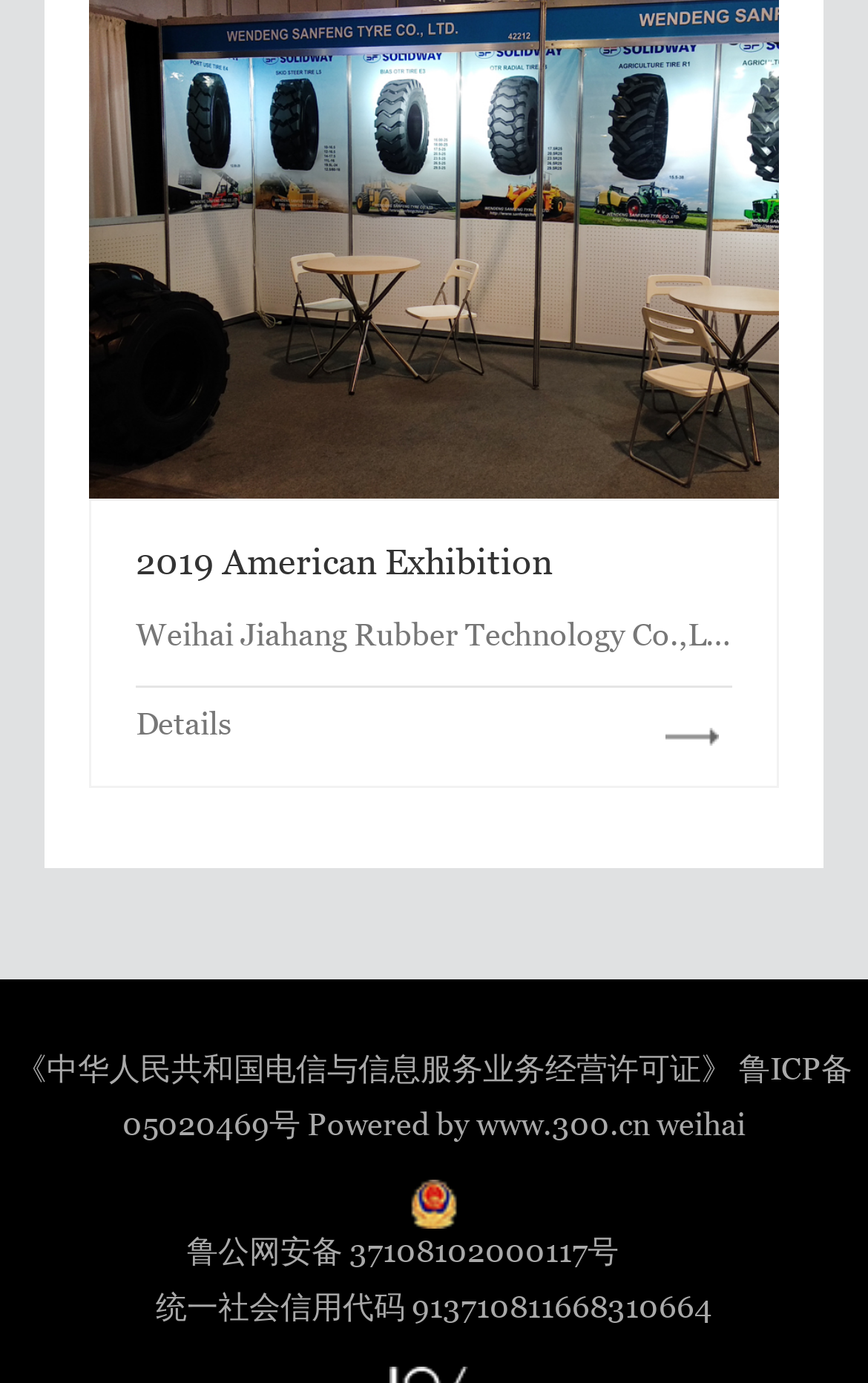What is the name of the exhibition?
Please provide a single word or phrase in response based on the screenshot.

2019 American Exhibition